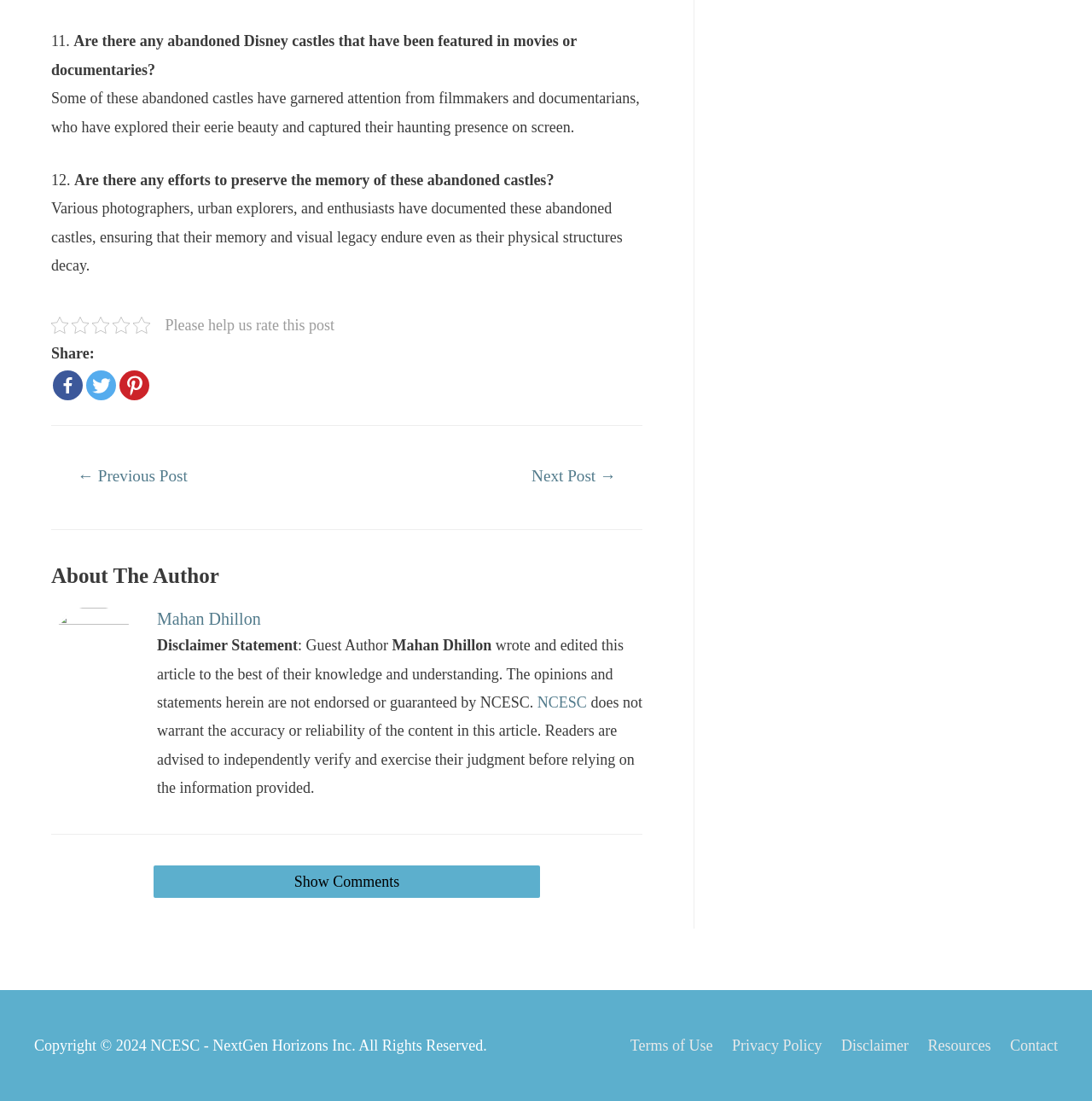Find the bounding box of the UI element described as follows: "Disclaimer".

[0.756, 0.942, 0.832, 0.957]